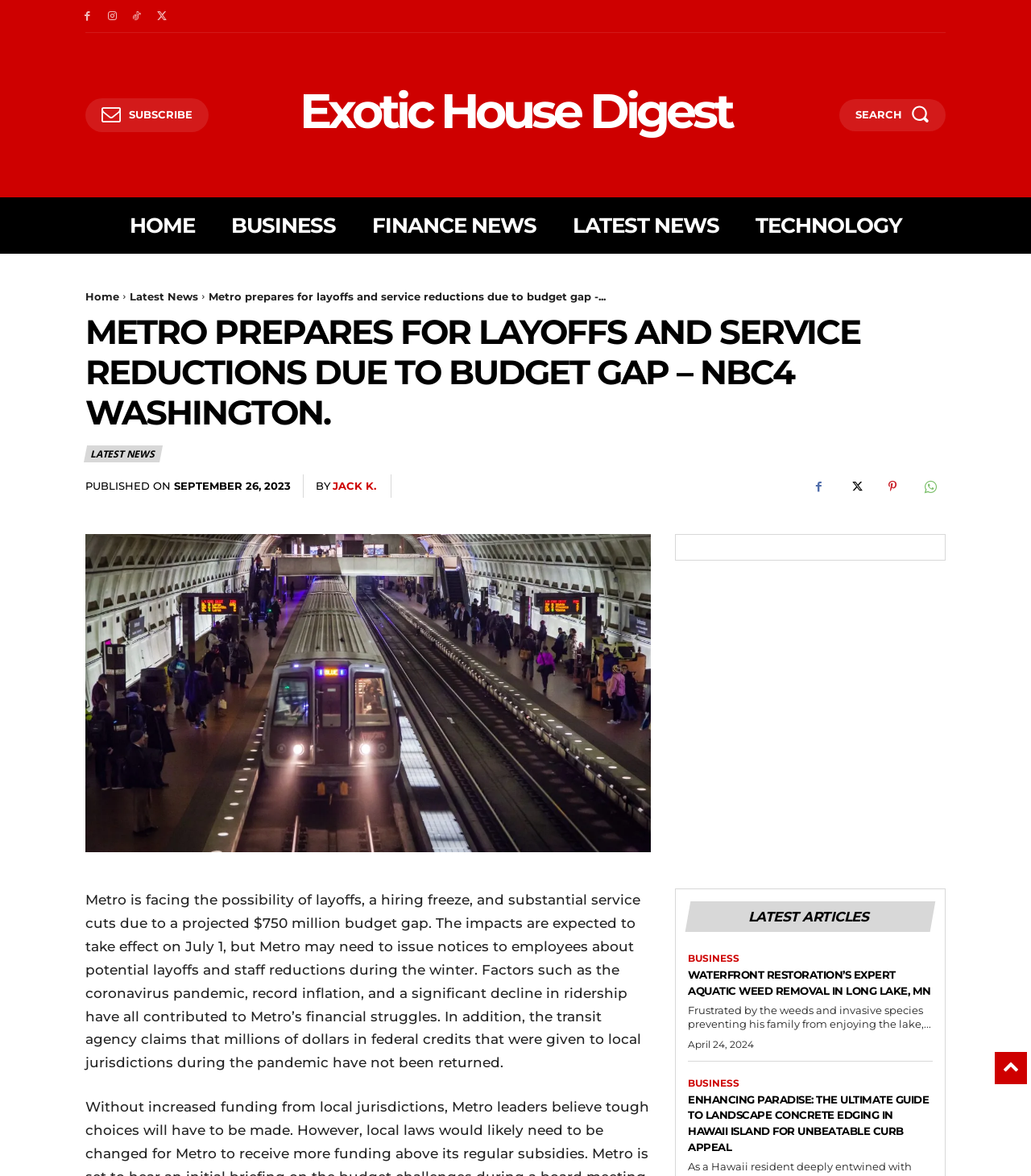Using the information from the screenshot, answer the following question thoroughly:
What is the category of the article below the main article?

I inferred this by looking at the section below the main article, which has a heading 'LATEST ARTICLES' and lists several articles. The first article in this section has a category label 'BUSINESS', which suggests that it belongs to the business category.